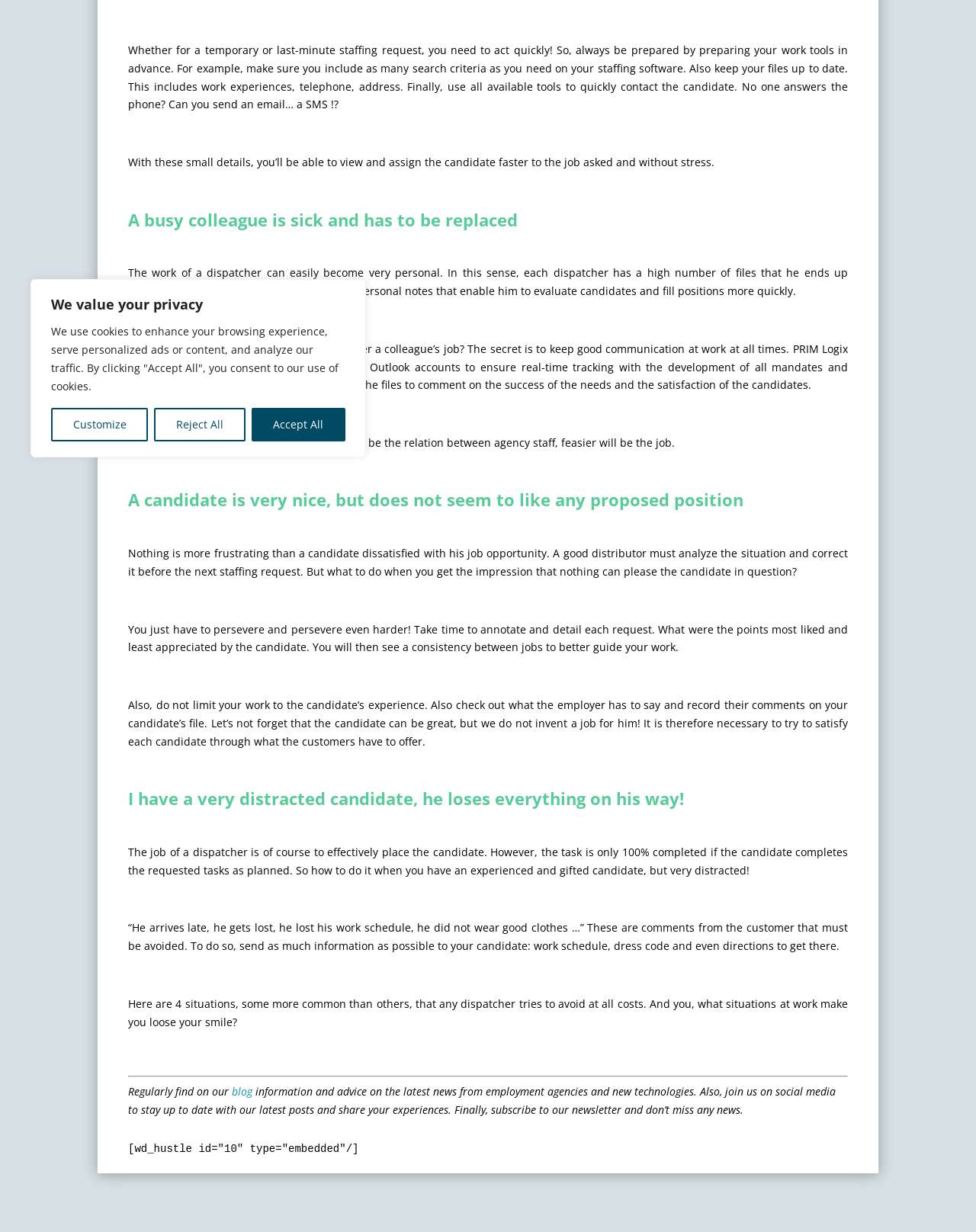Determine the bounding box of the UI element mentioned here: "Reject All". The coordinates must be in the format [left, top, right, bottom] with values ranging from 0 to 1.

[0.158, 0.331, 0.251, 0.358]